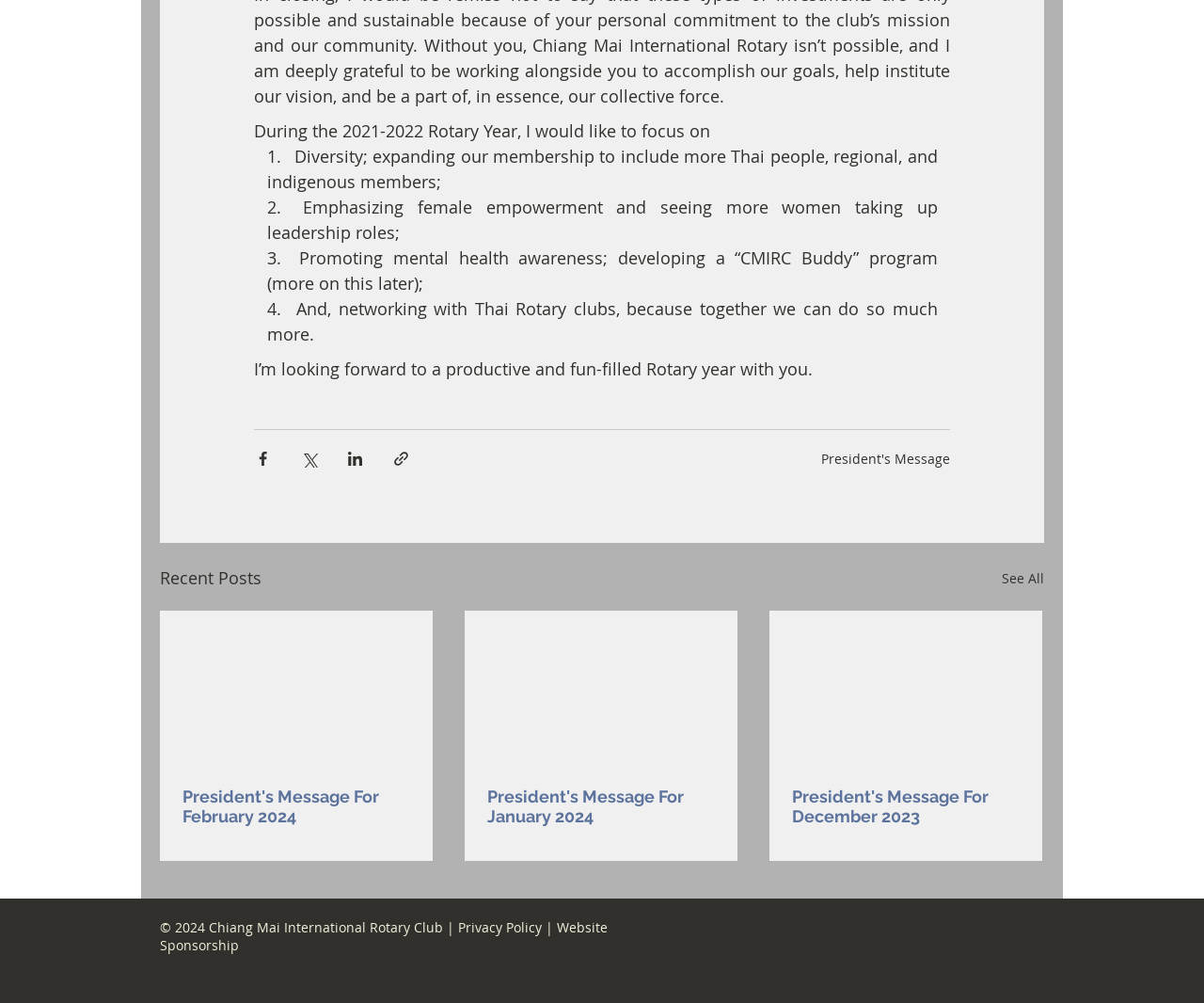Specify the bounding box coordinates of the area that needs to be clicked to achieve the following instruction: "Read President's Message For February 2024".

[0.152, 0.784, 0.341, 0.824]